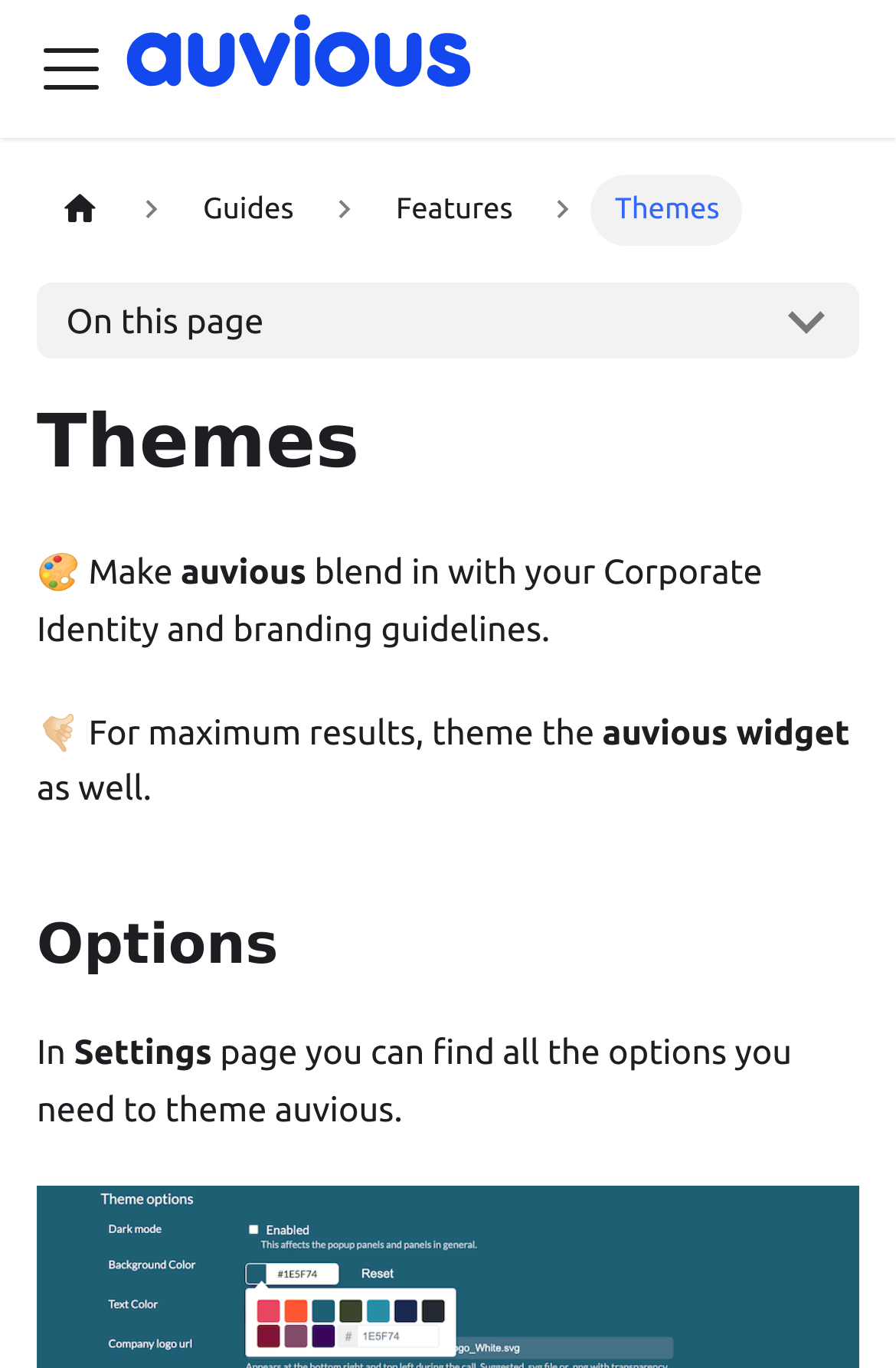What is the recommended approach for achieving maximum results with Auvious?
Using the image provided, answer with just one word or phrase.

Theme the Auvious widget